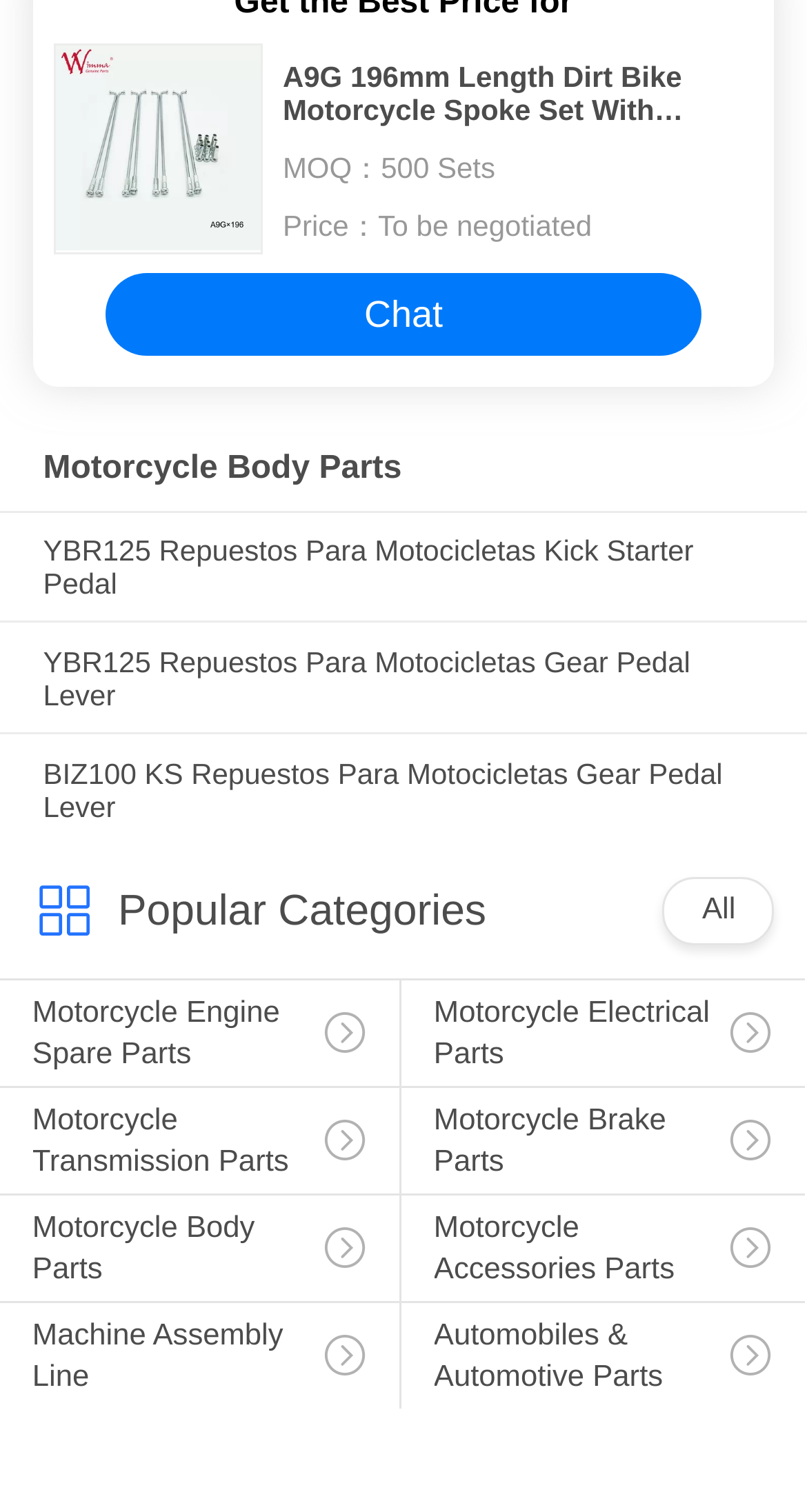How many categories are listed under 'Popular Categories'?
Give a single word or phrase as your answer by examining the image.

7